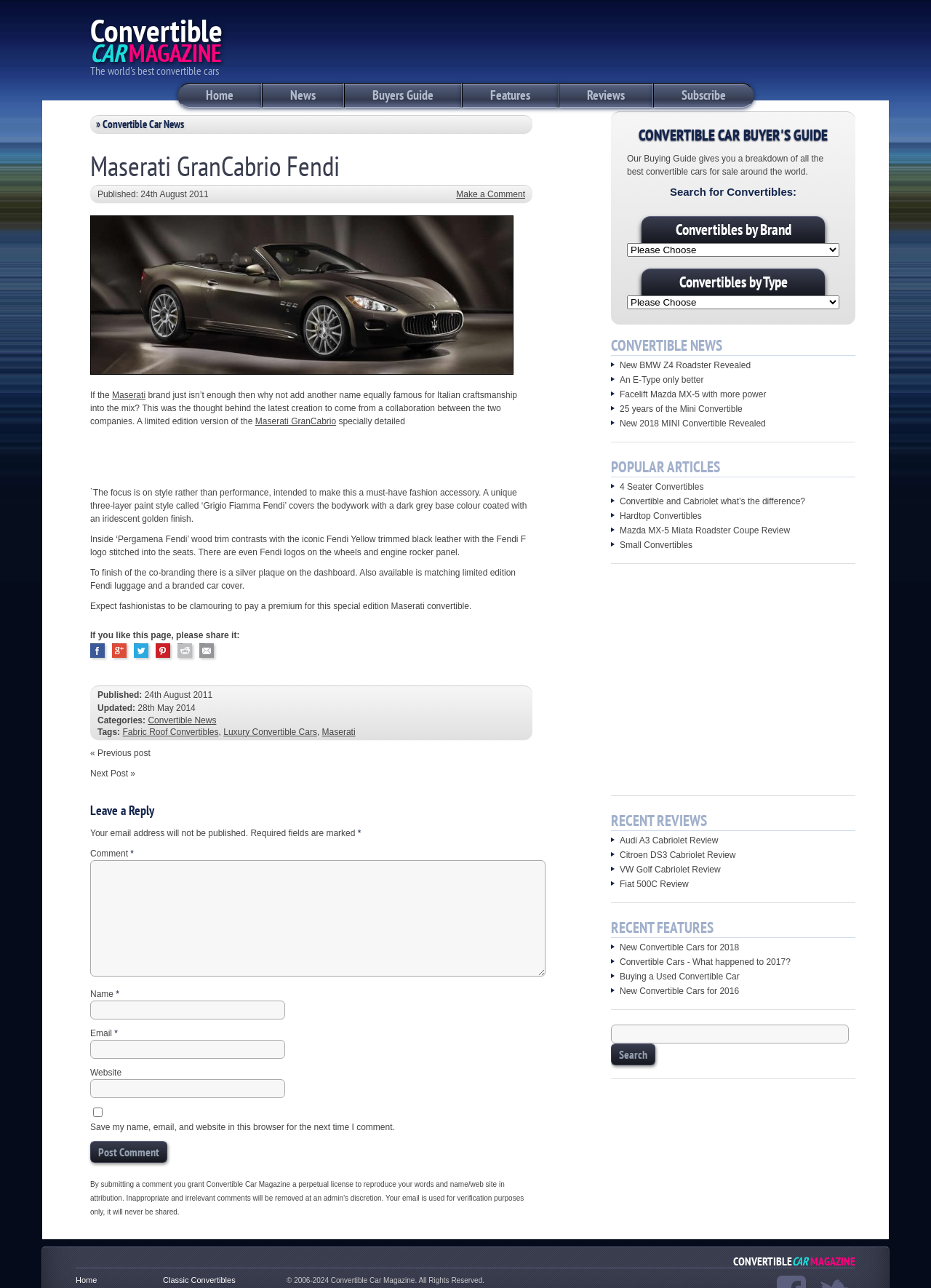Specify the bounding box coordinates of the region I need to click to perform the following instruction: "Click on the 'Maserati GranCabrio Fendi' link". The coordinates must be four float numbers in the range of 0 to 1, i.e., [left, top, right, bottom].

[0.097, 0.106, 0.365, 0.142]